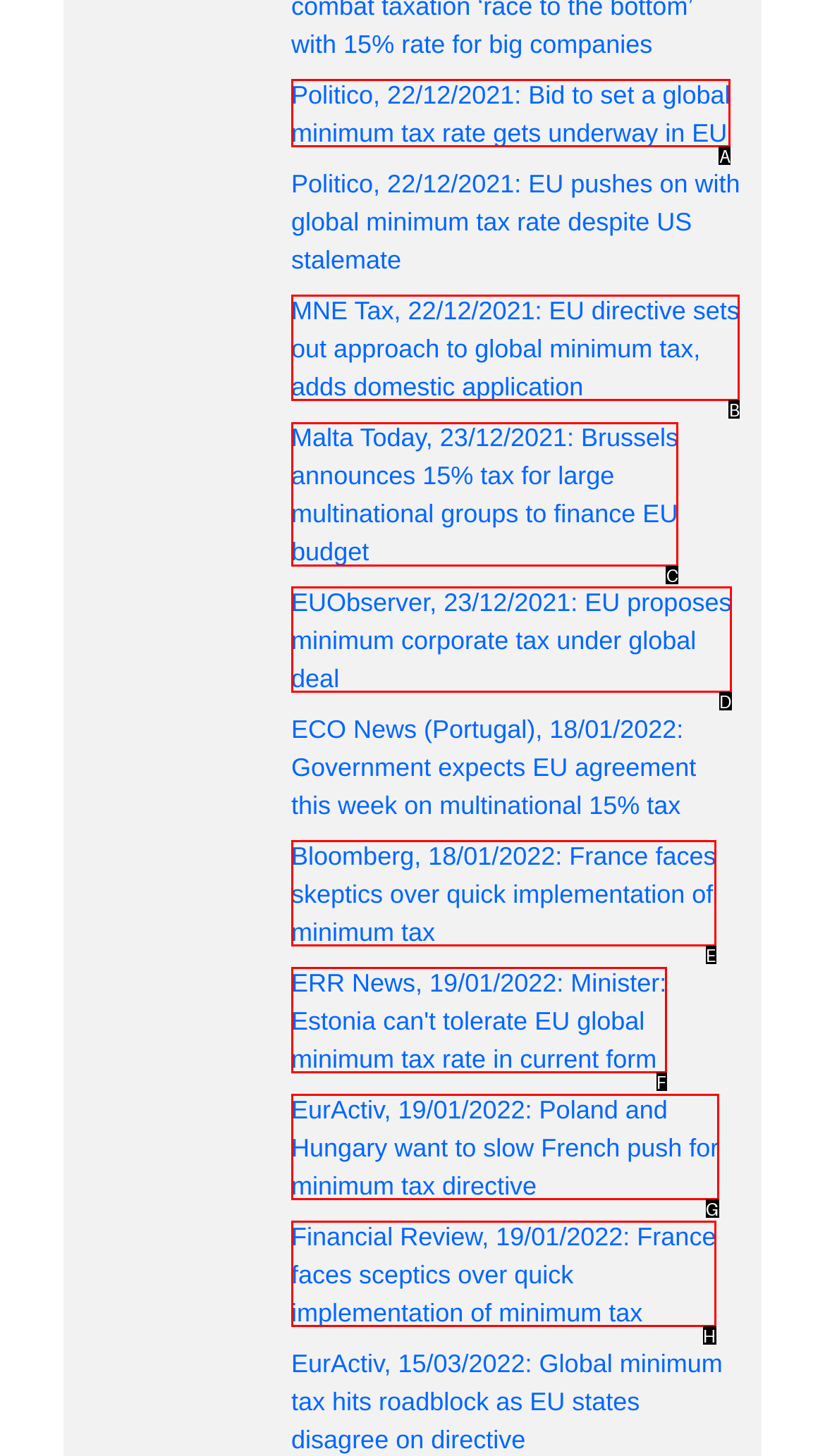Identify the correct UI element to click on to achieve the task: View article about Brussels announcing 15% tax for large multinational groups. Provide the letter of the appropriate element directly from the available choices.

C